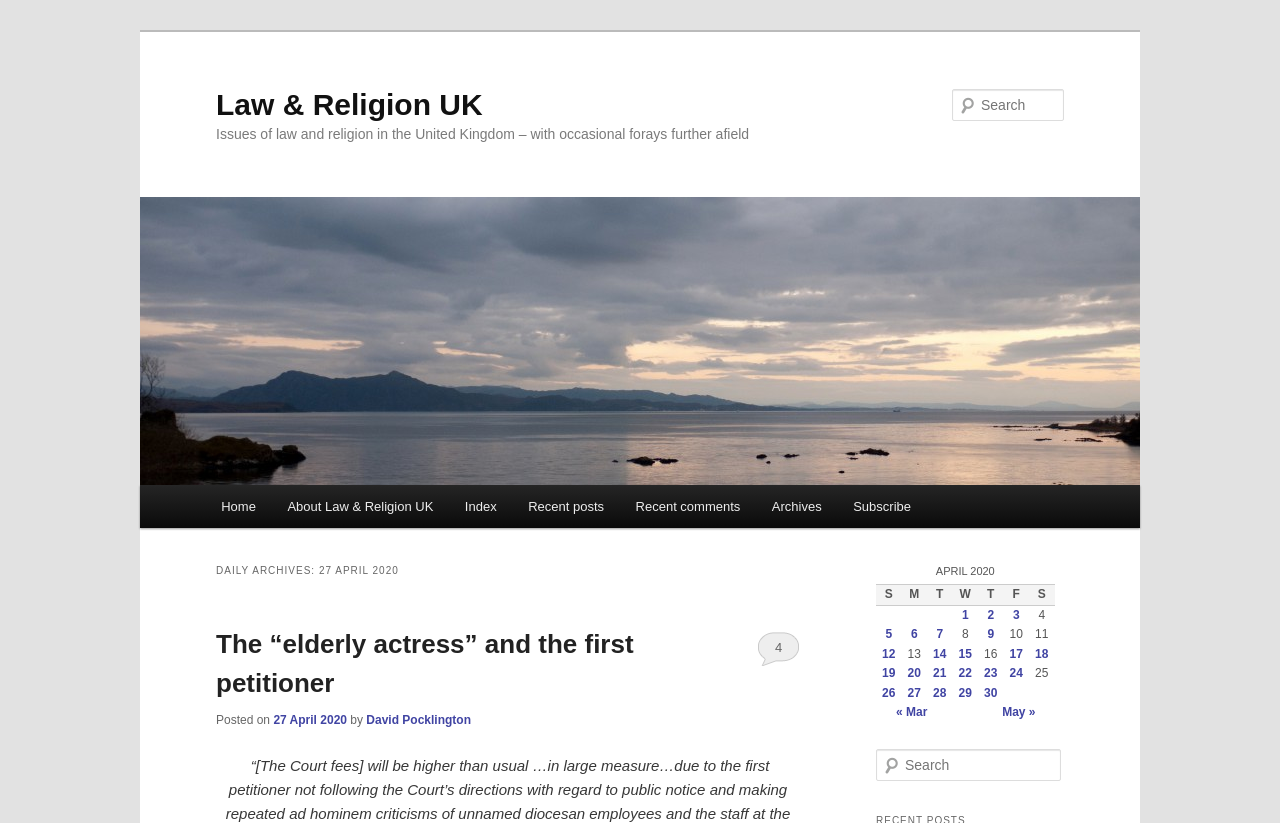Craft a detailed narrative of the webpage's structure and content.

This webpage is about Law and Religion in the United Kingdom, with occasional forays further afield. At the top, there are two links to skip to primary and secondary content. Below that, there is a heading with the title "Law & Religion UK" and a link to the same title. 

On the left side, there is a menu with links to "Home", "About Law & Religion UK", "Index", "Recent posts", "Recent comments", "Archives", and "Subscribe". 

On the right side, there is a search bar with a label "Search" and a textbox to input search queries. 

The main content of the page is divided into two sections. The first section has a heading "DAILY ARCHIVES: 27 APRIL 2020" and a subheading "The “elderly actress” and the first petitioner". Below that, there is a link to the same title, followed by the text "Posted on 27 April 2020" and "by David Pocklington". 

The second section is a table with daily archives for April 2020. The table has seven columns, each representing a day of the week, and multiple rows, each representing a date in April. Each cell in the table contains a link to posts published on that date. The dates range from 1 April to 27 April.